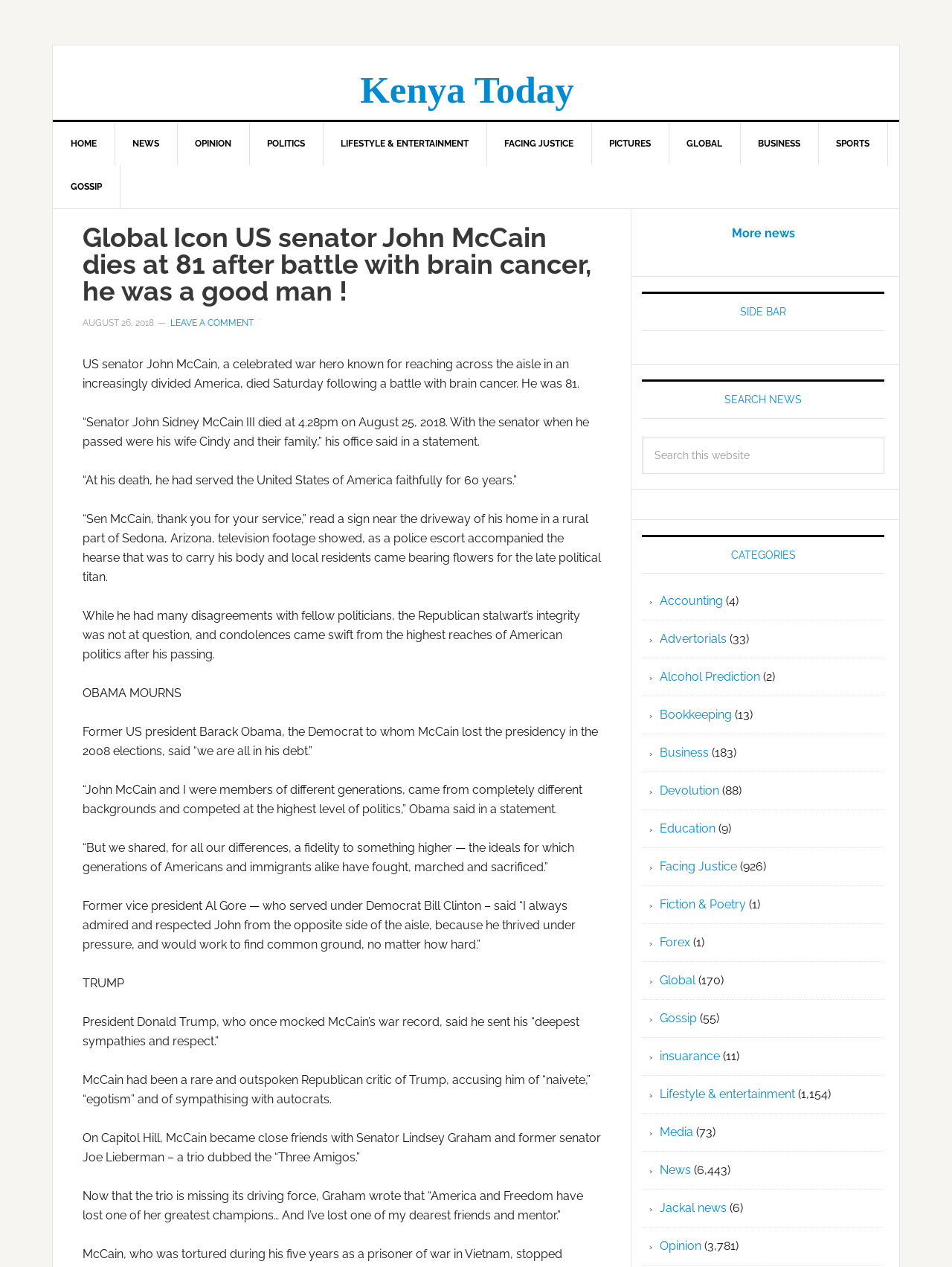How old was John McCain when he died?
Deliver a detailed and extensive answer to the question.

The answer can be found in the sentence 'US senator John McCain, a celebrated war hero known for reaching across the aisle in an increasingly divided America, died Saturday following a battle with brain cancer. He was 81.' which is located in the main content of the webpage.